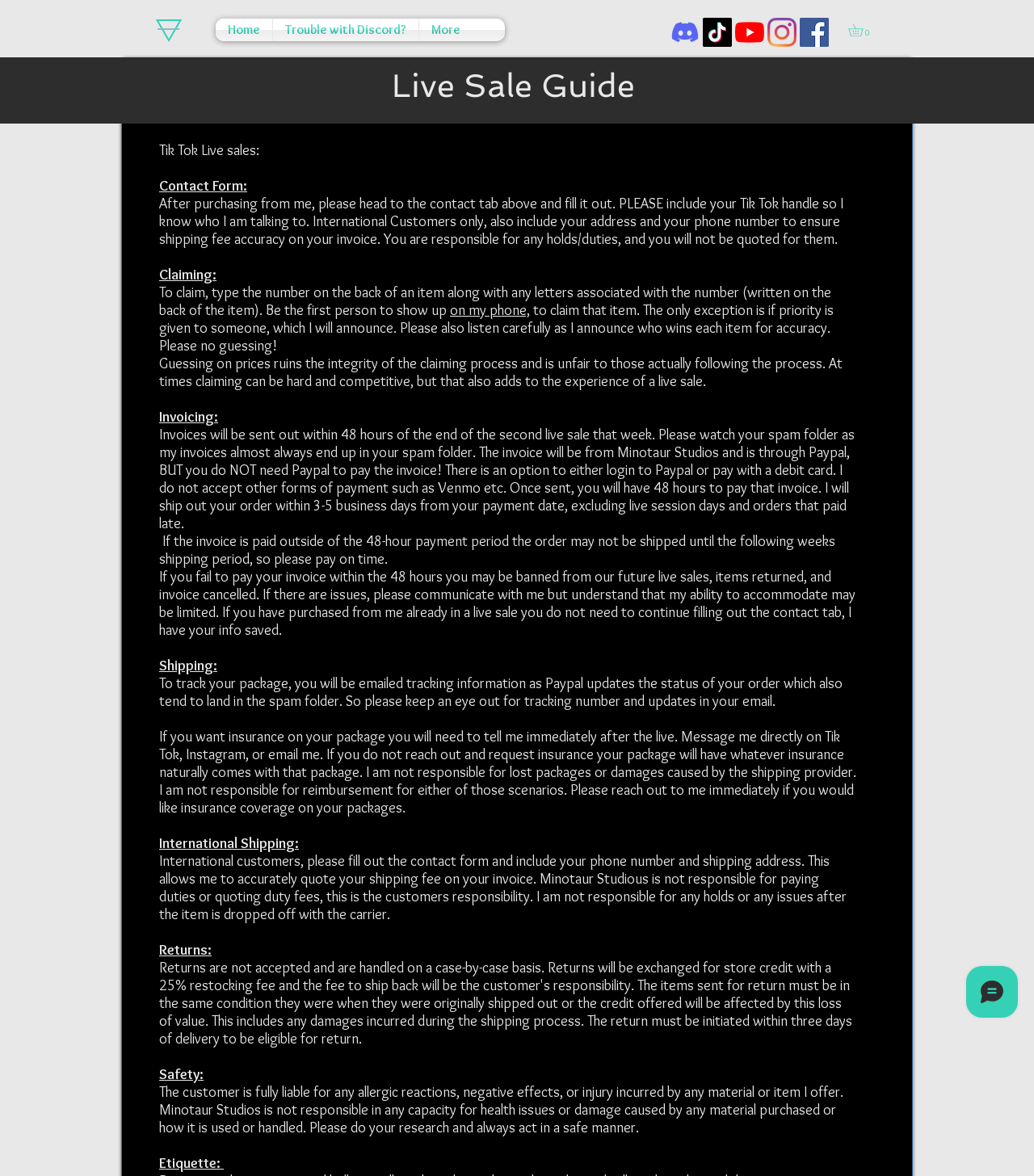Reply to the question with a brief word or phrase: What is the purpose of the contact form?

To provide shipping information